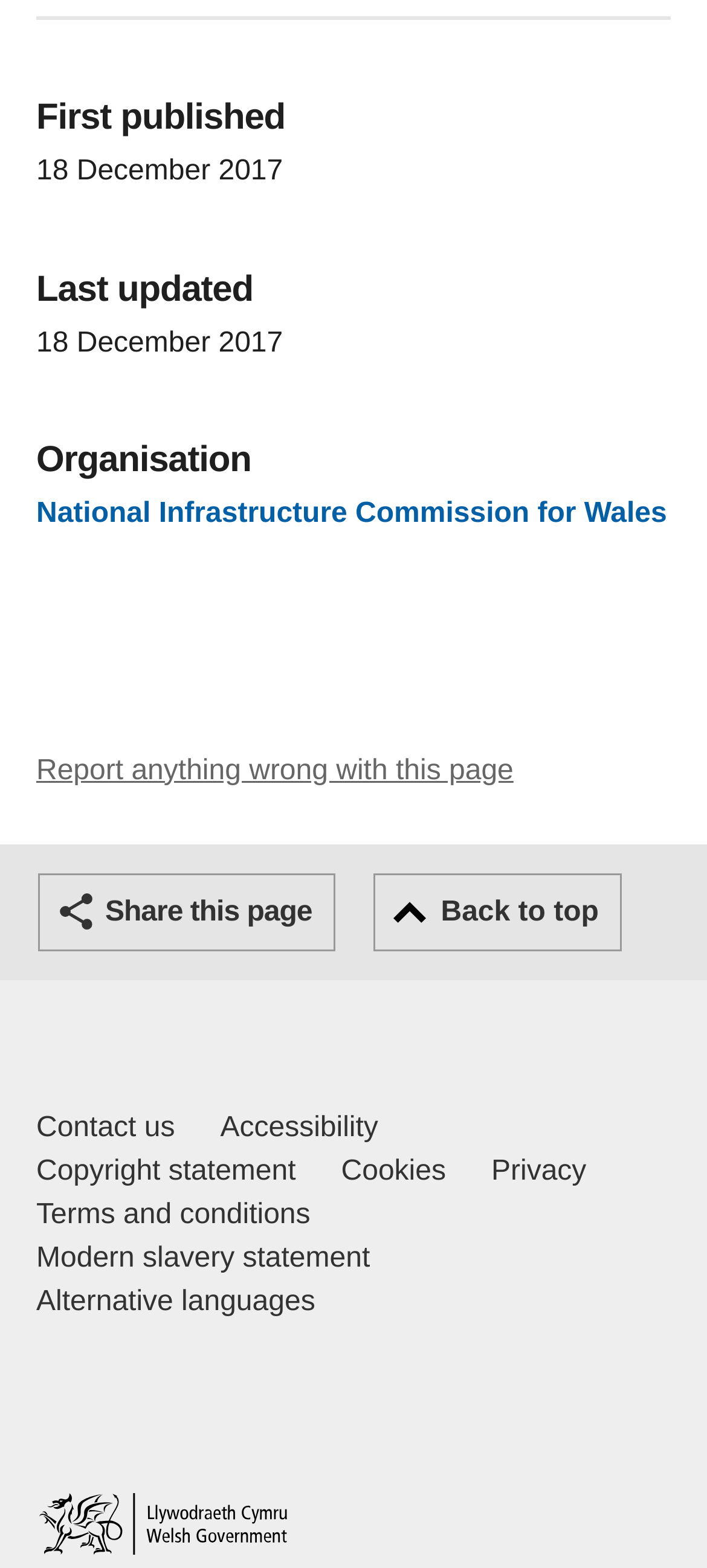What is the text of the banner at the top?
Based on the visual content, answer with a single word or a brief phrase.

Report anything wrong with this page